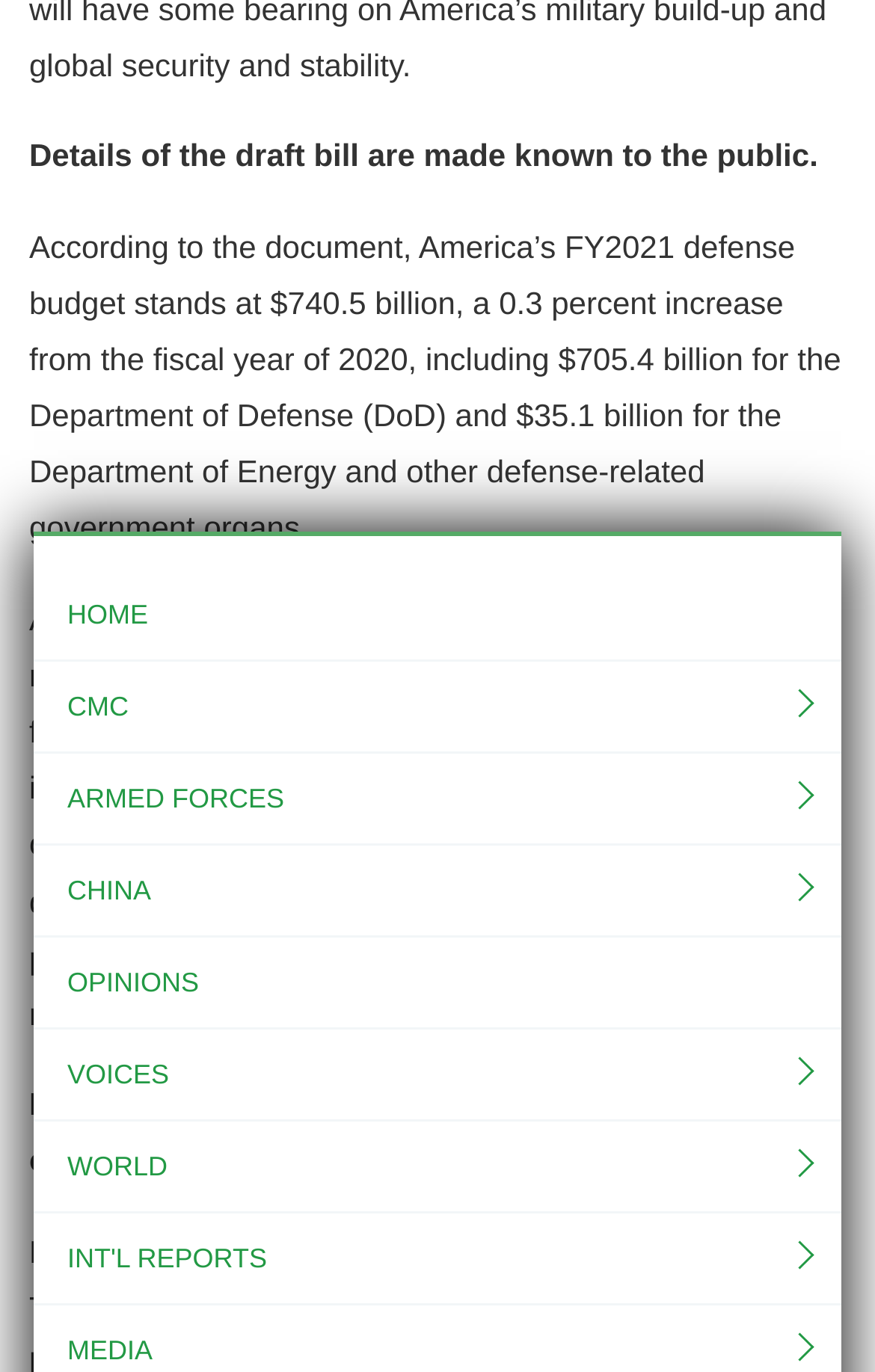Refer to the image and provide a thorough answer to this question:
What has sparked controversy?

I found a static text element that mentions that investment focuses have sparked waves of controversy, but it does not provide further details.